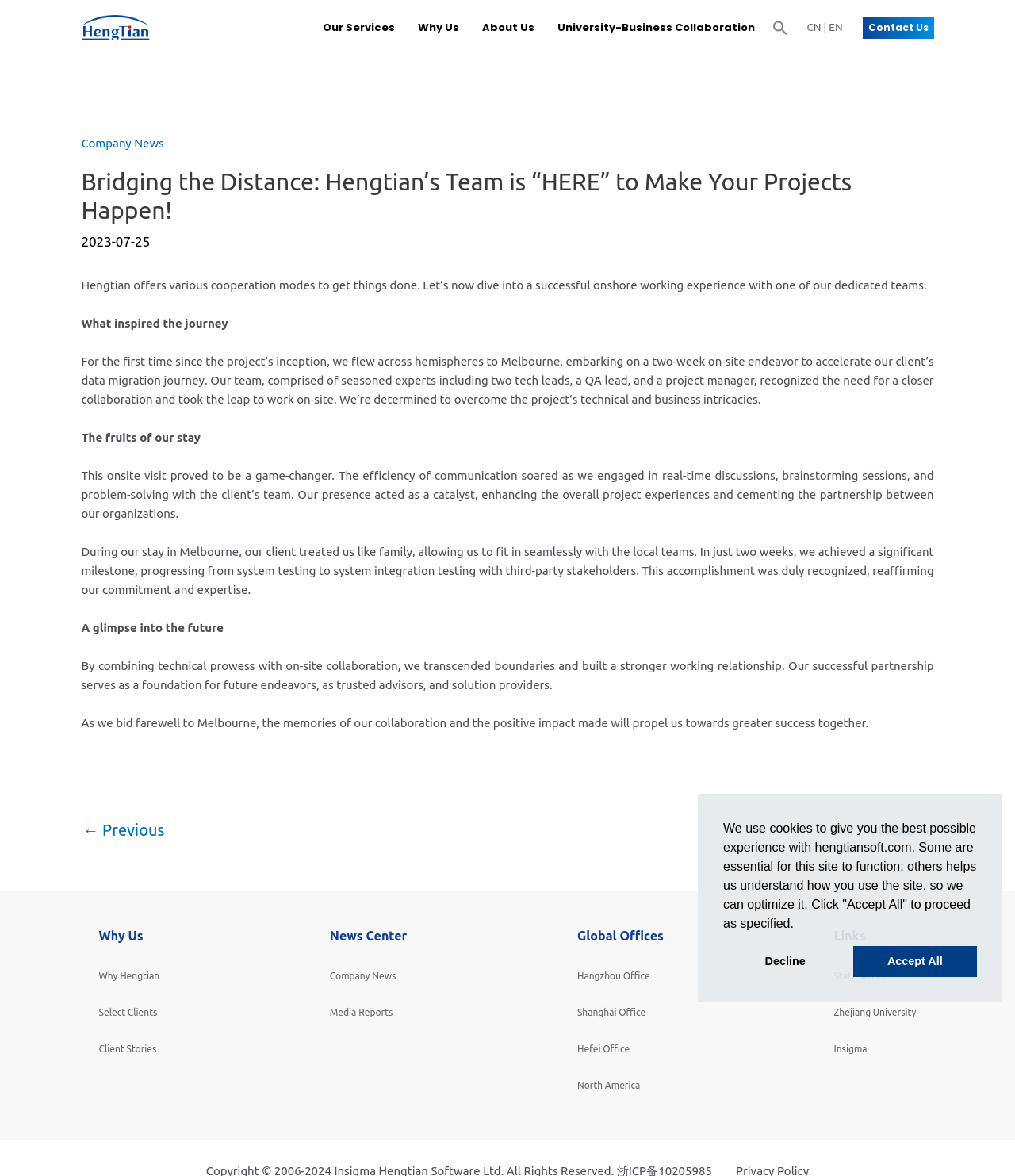Given the webpage screenshot and the description, determine the bounding box coordinates (top-left x, top-left y, bottom-right x, bottom-right y) that define the location of the UI element matching this description: Insigma

[0.821, 0.887, 0.854, 0.896]